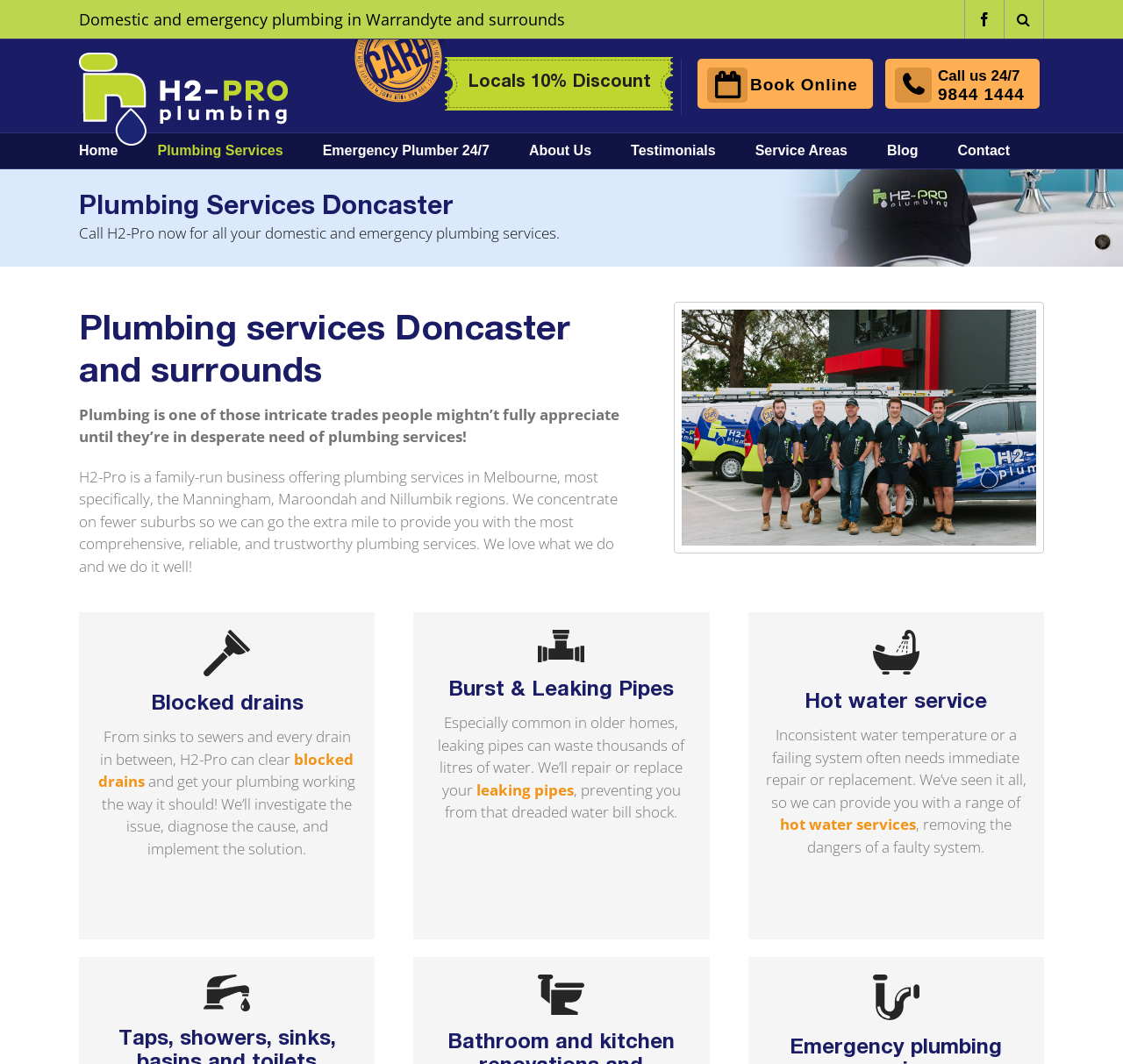Find the bounding box coordinates for the UI element that matches this description: "Home".

[0.07, 0.125, 0.105, 0.158]